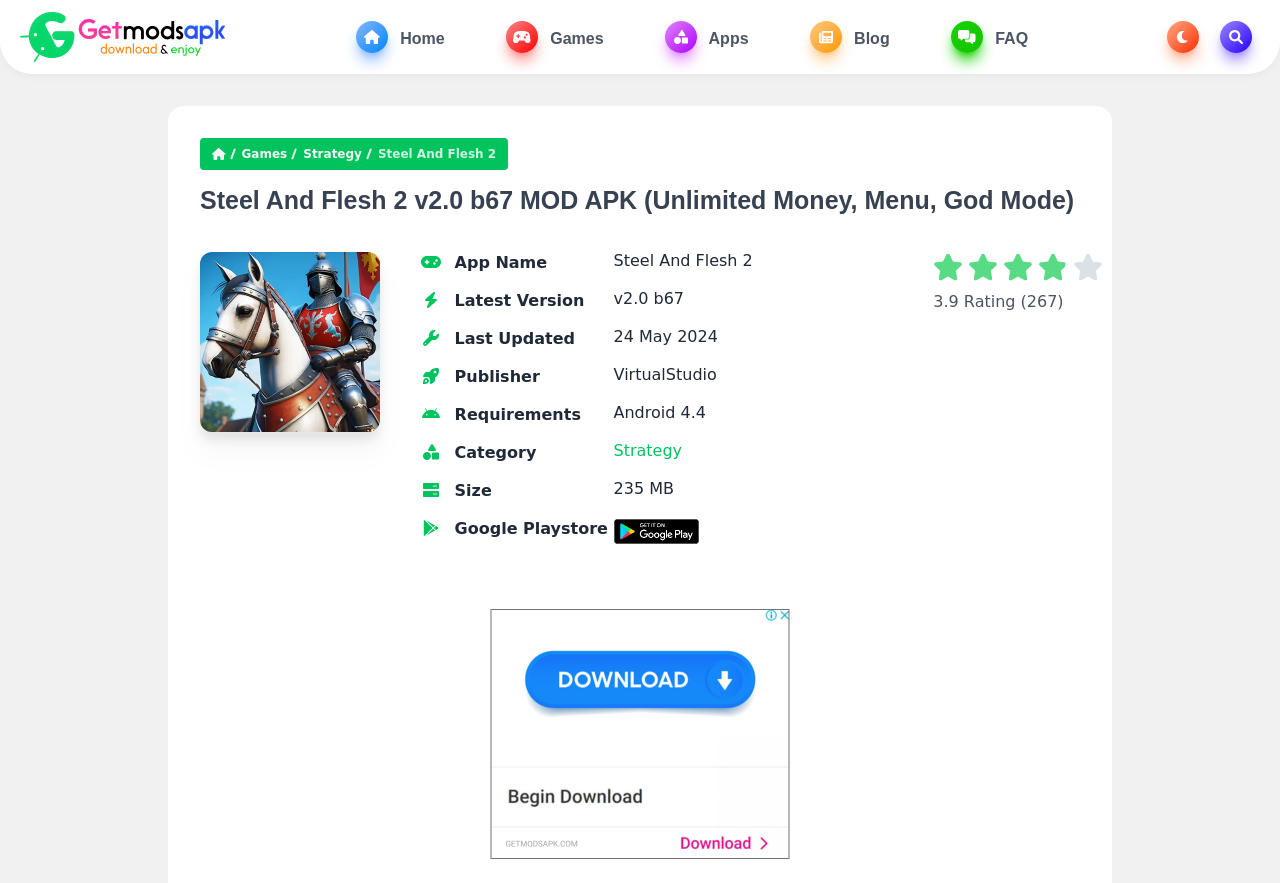Highlight the bounding box coordinates of the element you need to click to perform the following instruction: "Click on the 'Ad' link."

[0.383, 0.689, 0.617, 0.972]